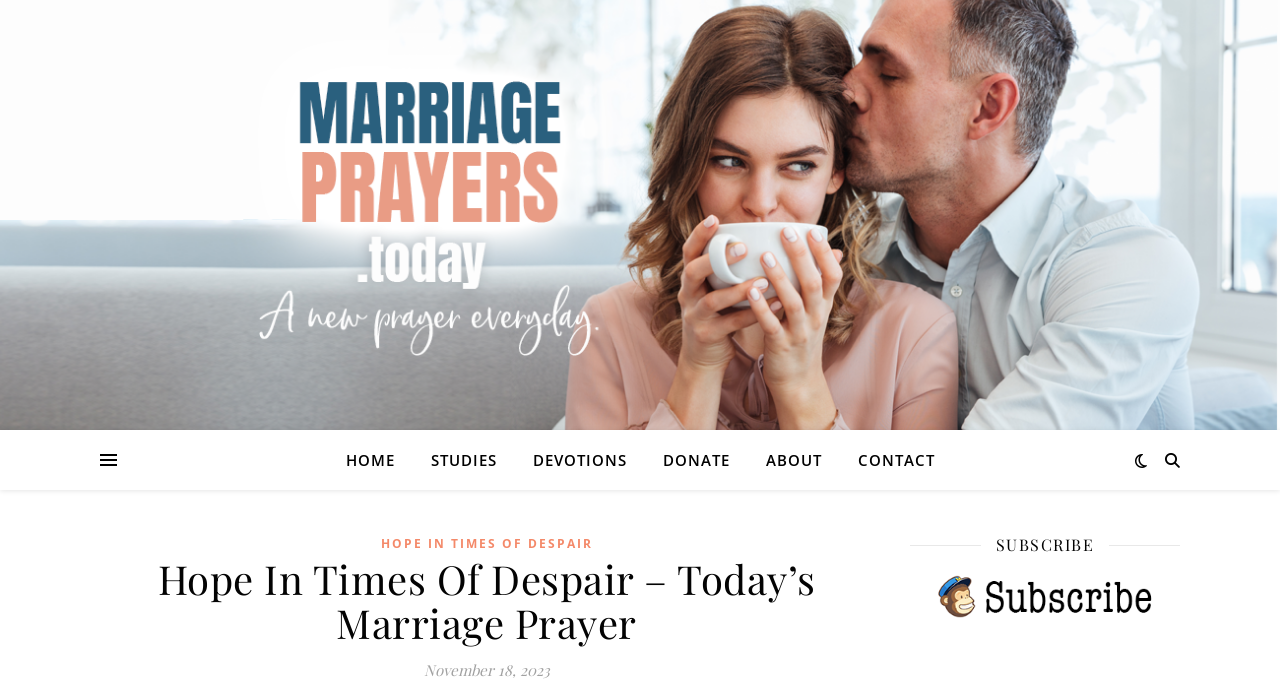Specify the bounding box coordinates of the region I need to click to perform the following instruction: "subscribe to the newsletter". The coordinates must be four float numbers in the range of 0 to 1, i.e., [left, top, right, bottom].

[0.778, 0.779, 0.855, 0.822]